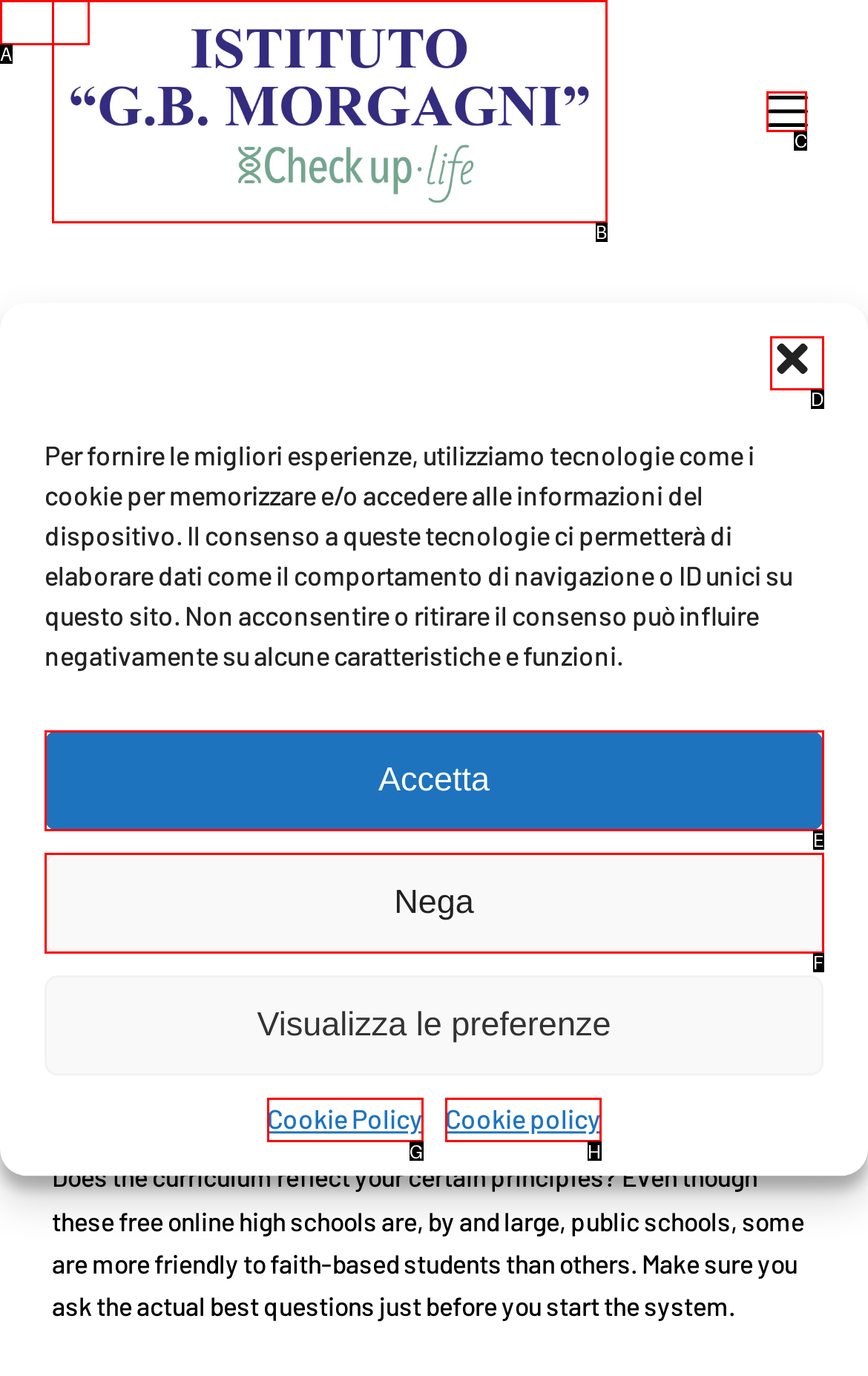Identify the HTML element that best fits the description: Find Your Legislator. Respond with the letter of the corresponding element.

None